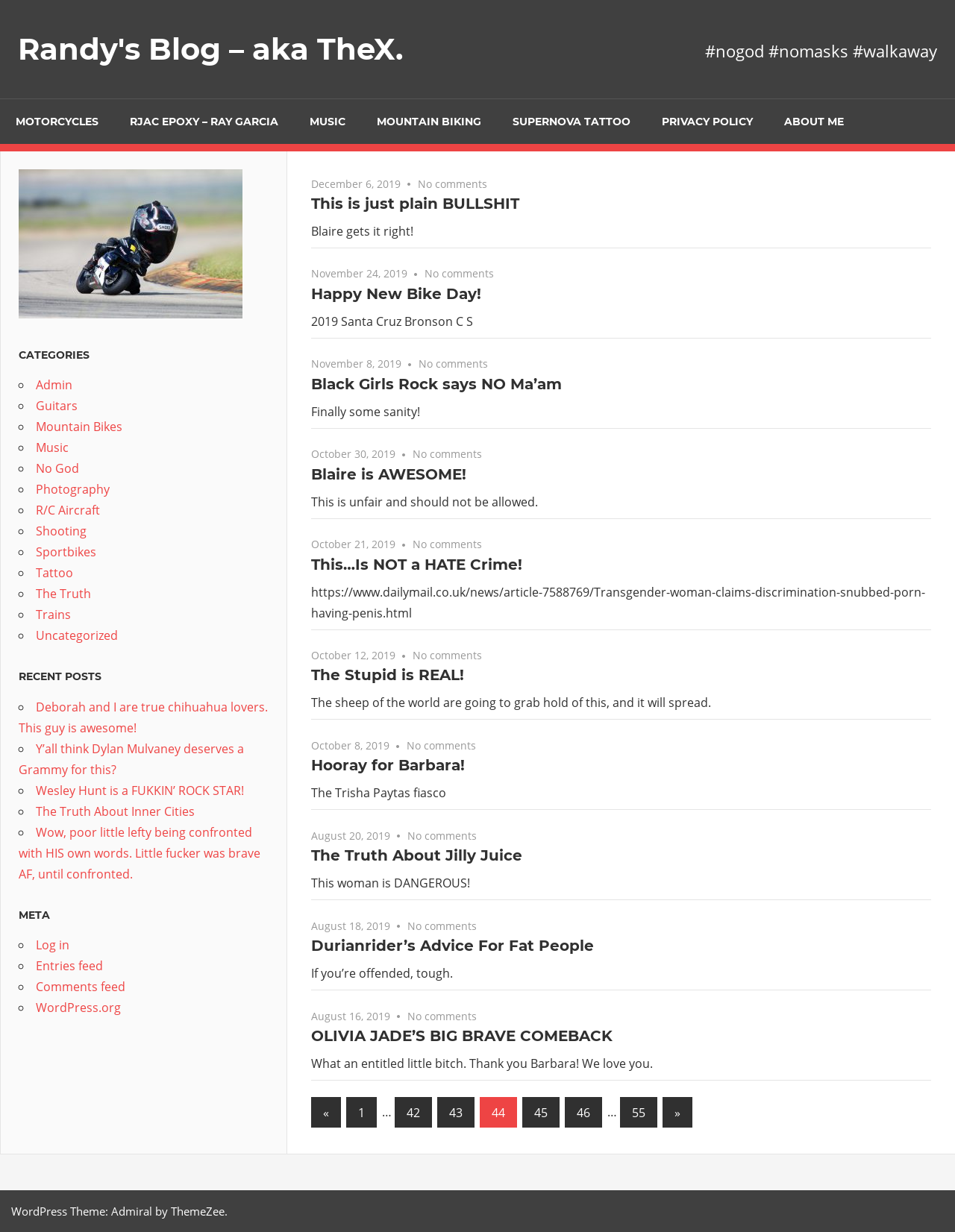Given the webpage screenshot, identify the bounding box of the UI element that matches this description: "The Truth About Inner Cities".

[0.038, 0.652, 0.204, 0.665]